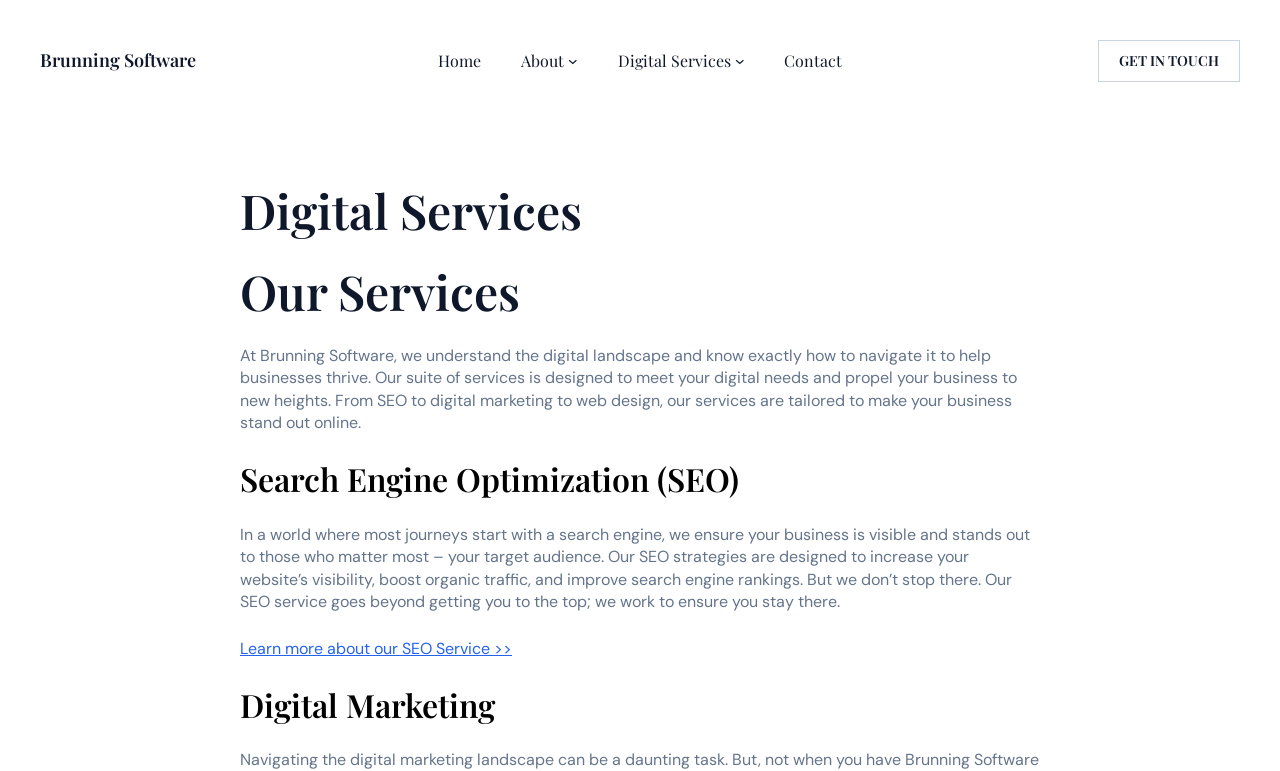Find the bounding box coordinates for the HTML element described as: "GET IN TOUCH". The coordinates should consist of four float values between 0 and 1, i.e., [left, top, right, bottom].

[0.858, 0.052, 0.969, 0.106]